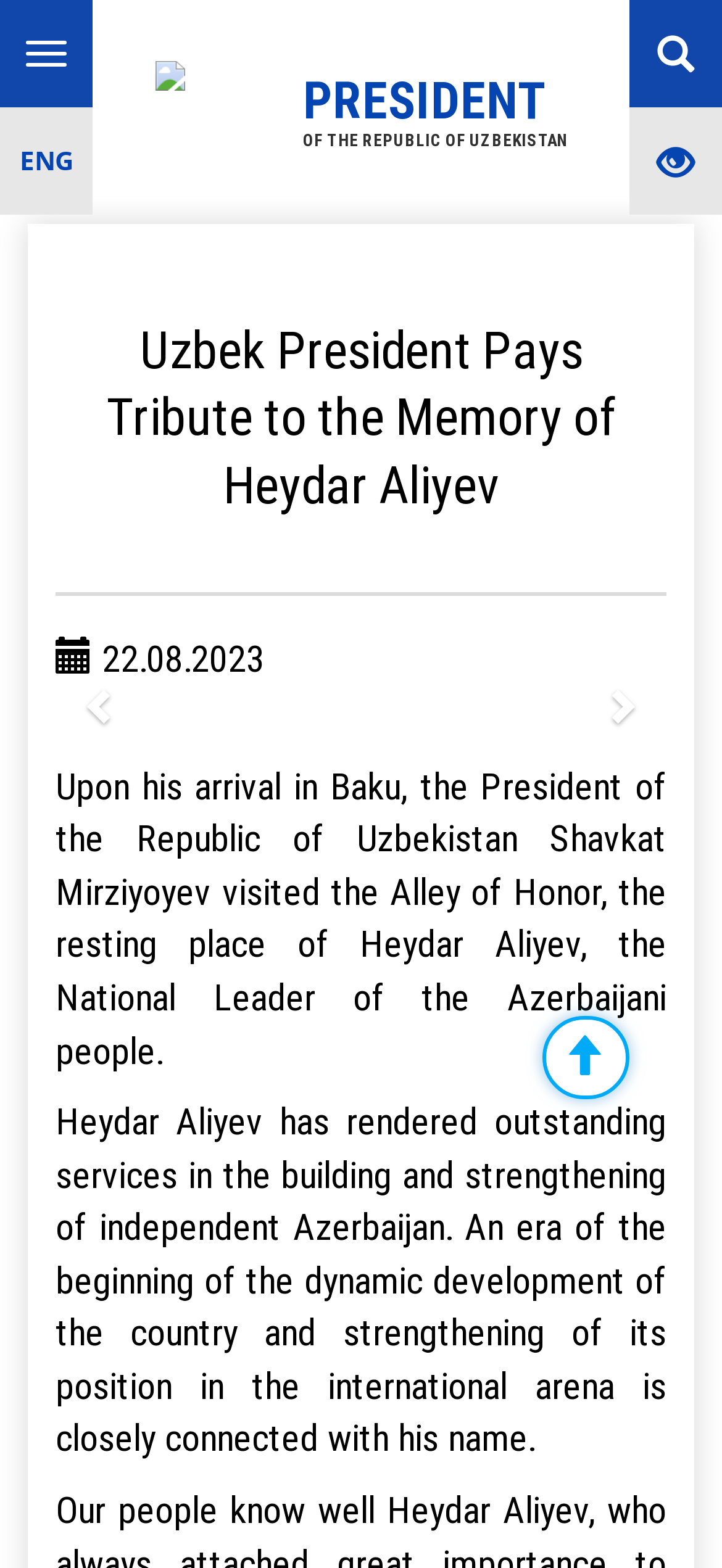Please find the bounding box coordinates in the format (top-left x, top-left y, bottom-right x, bottom-right y) for the given element description. Ensure the coordinates are floating point numbers between 0 and 1. Description: Tarin Website

None